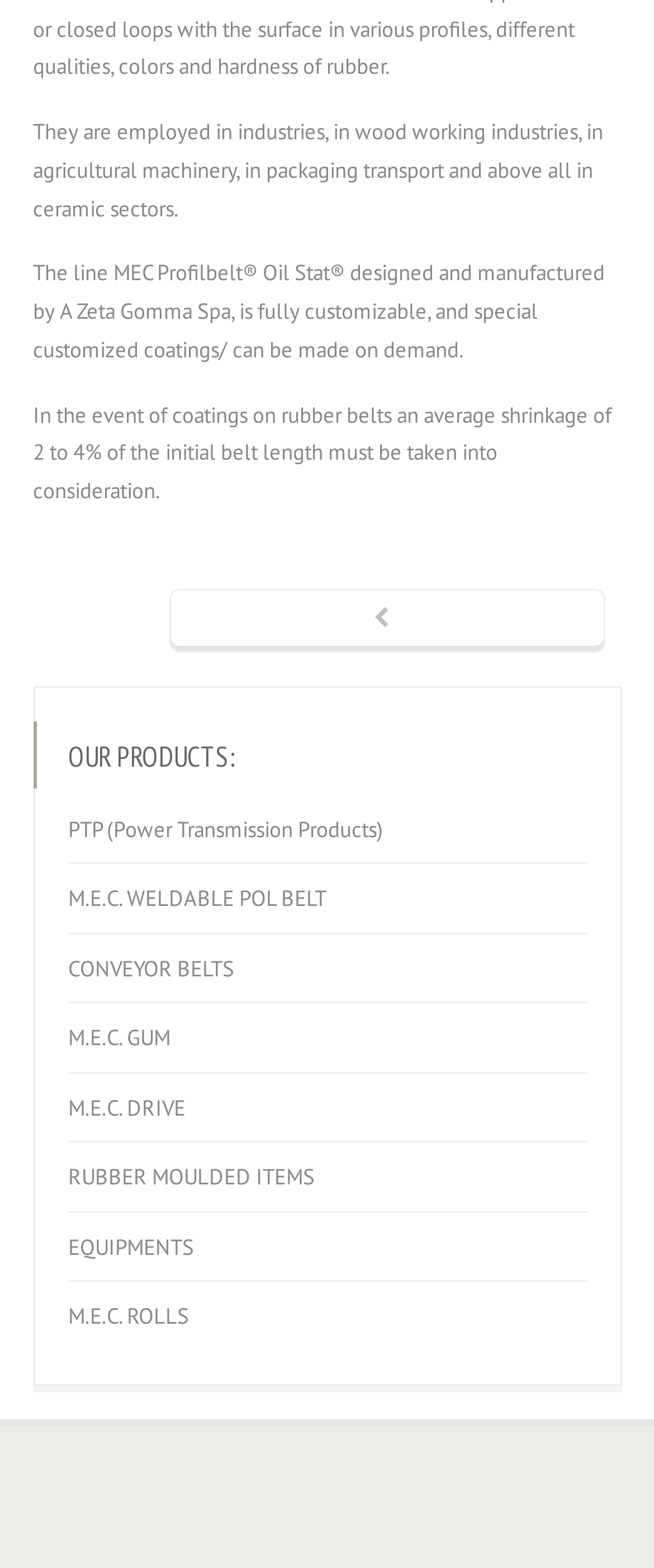Extract the bounding box coordinates of the UI element described: "M.E.C. WELDABLE POL BELT". Provide the coordinates in the format [left, top, right, bottom] with values ranging from 0 to 1.

[0.104, 0.563, 0.499, 0.595]